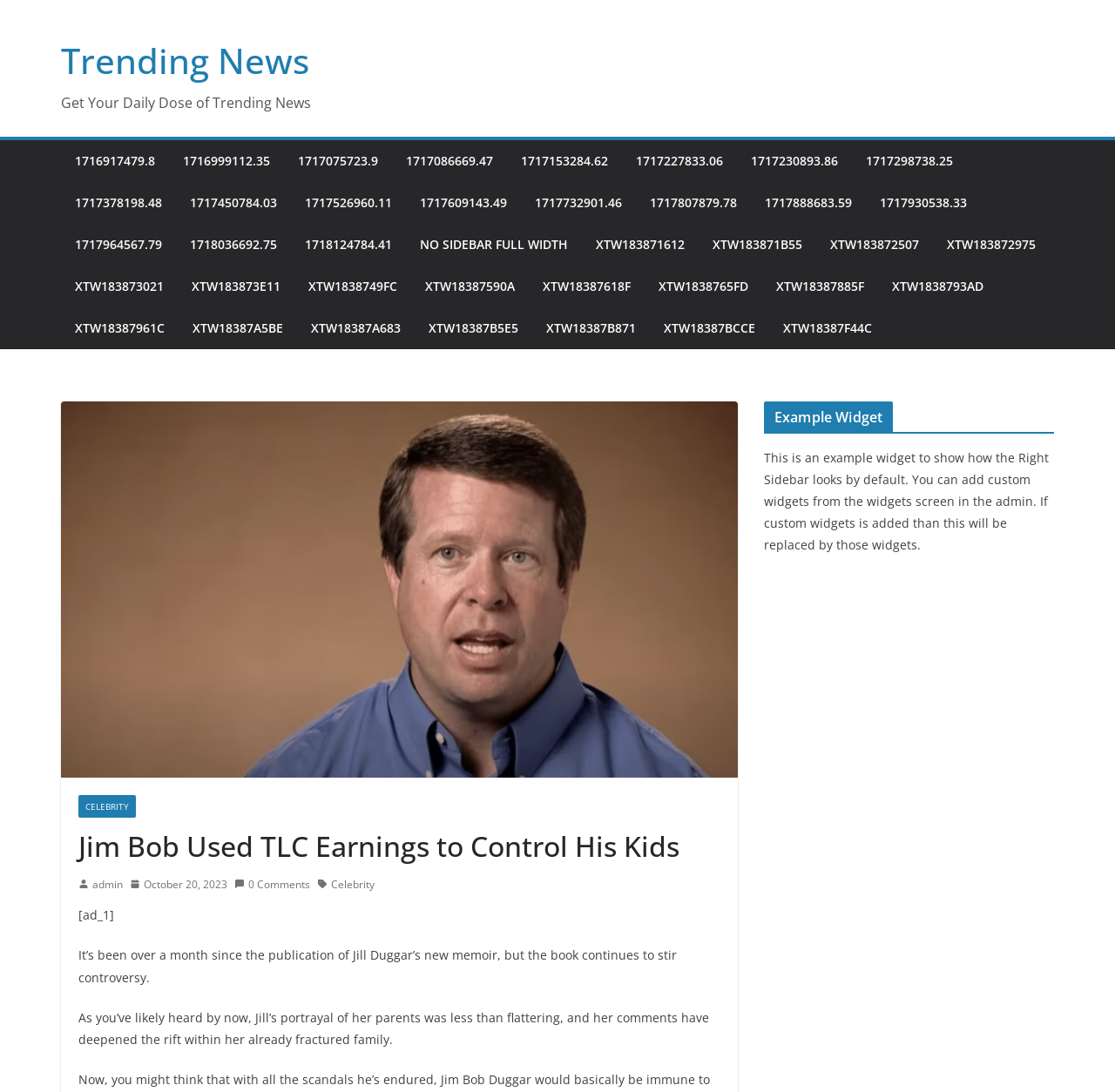What is the date of this article?
Kindly offer a comprehensive and detailed response to the question.

I determined the date of this article by looking at the link 'October 20, 2023' located at [0.116, 0.801, 0.204, 0.818]. This link indicates that the article was published on October 20, 2023.